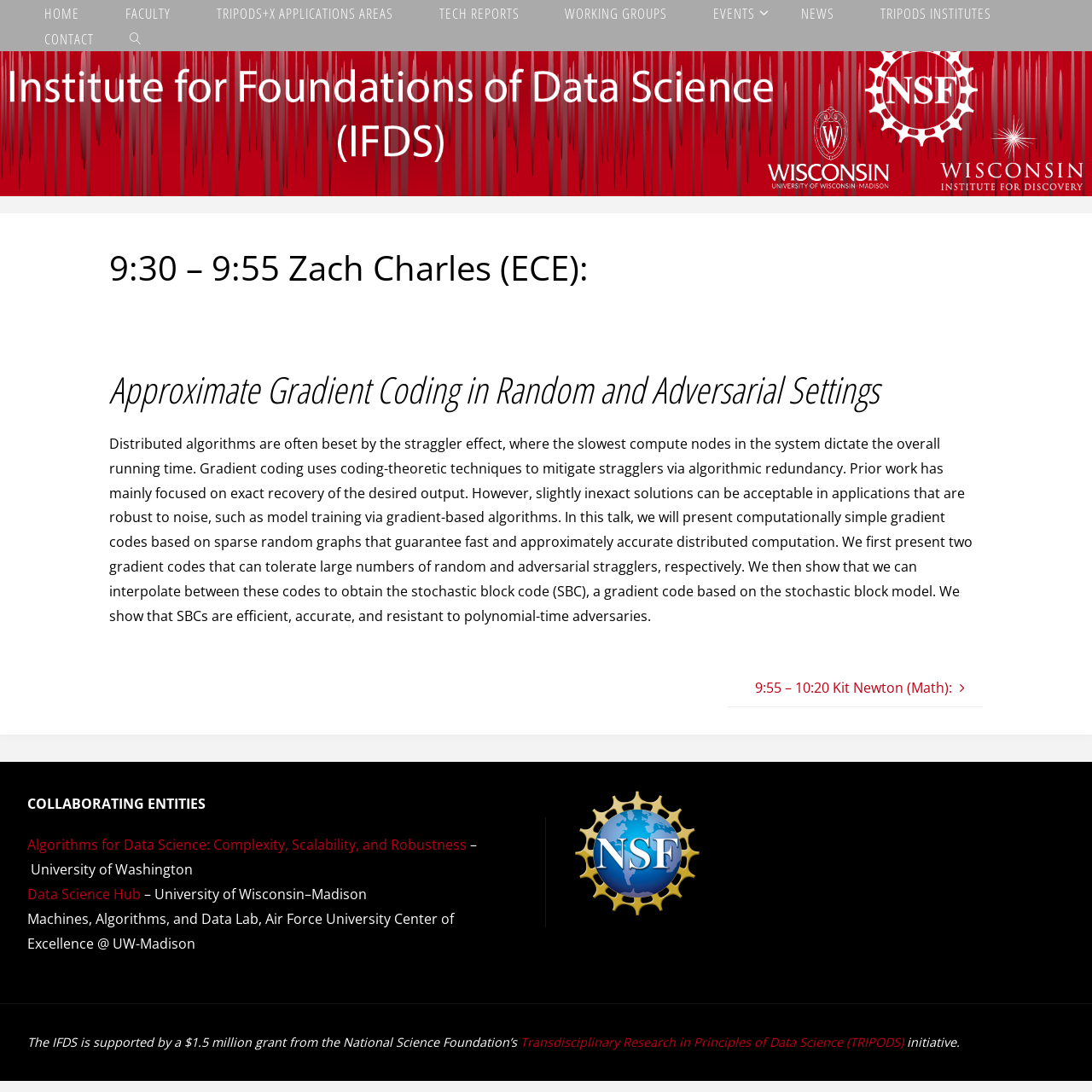What is the topic of the talk?
Using the image as a reference, answer the question in detail.

I determined the answer by looking at the heading 'Approximate Gradient Coding in Random and Adversarial Settings' which is a subheading of the main article.